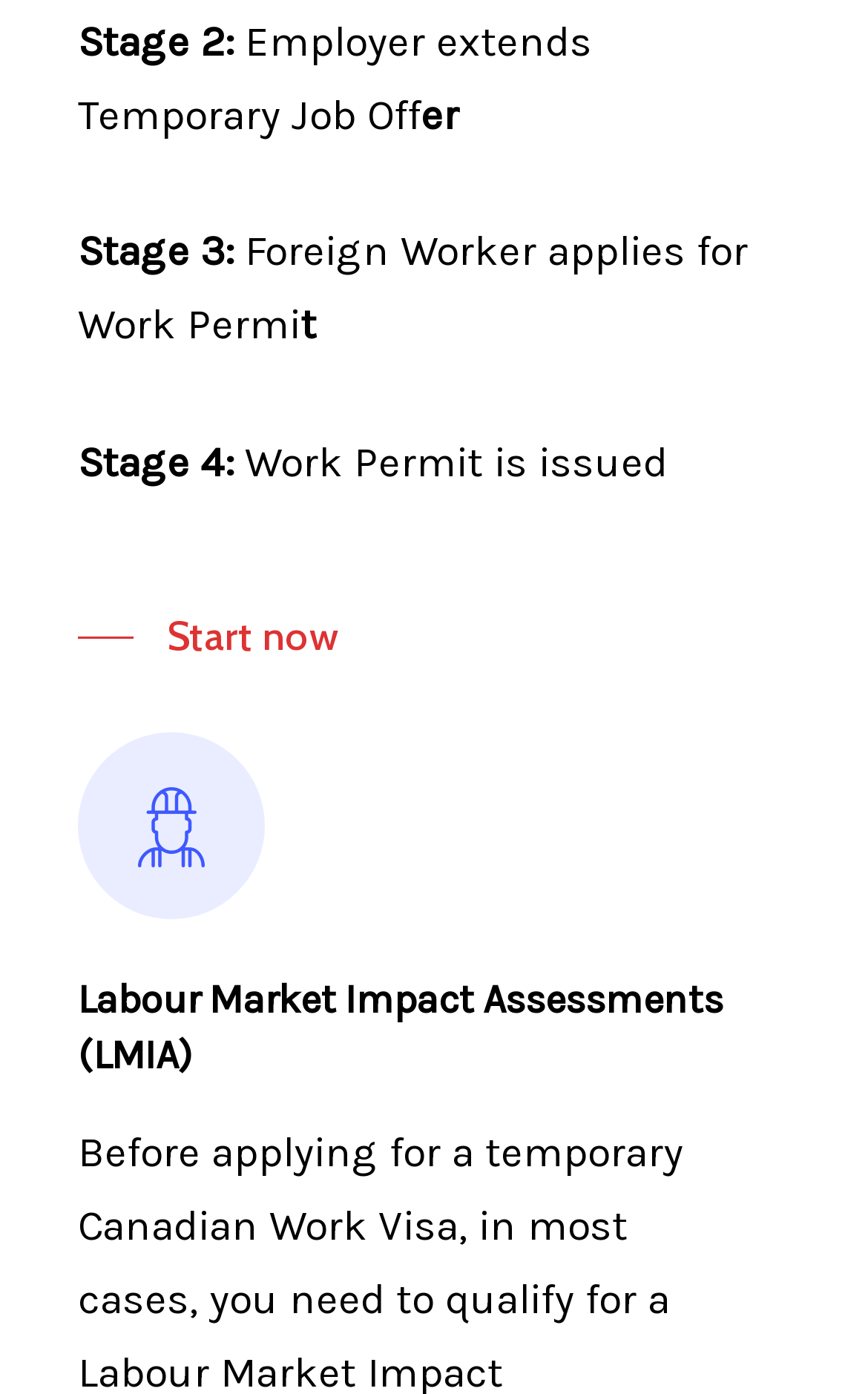What is the purpose of Labour Market Impact Assessments?
Utilize the image to construct a detailed and well-explained answer.

The webpage mentions 'Labour Market Impact Assessments (LMIA)' but does not provide information on its purpose.